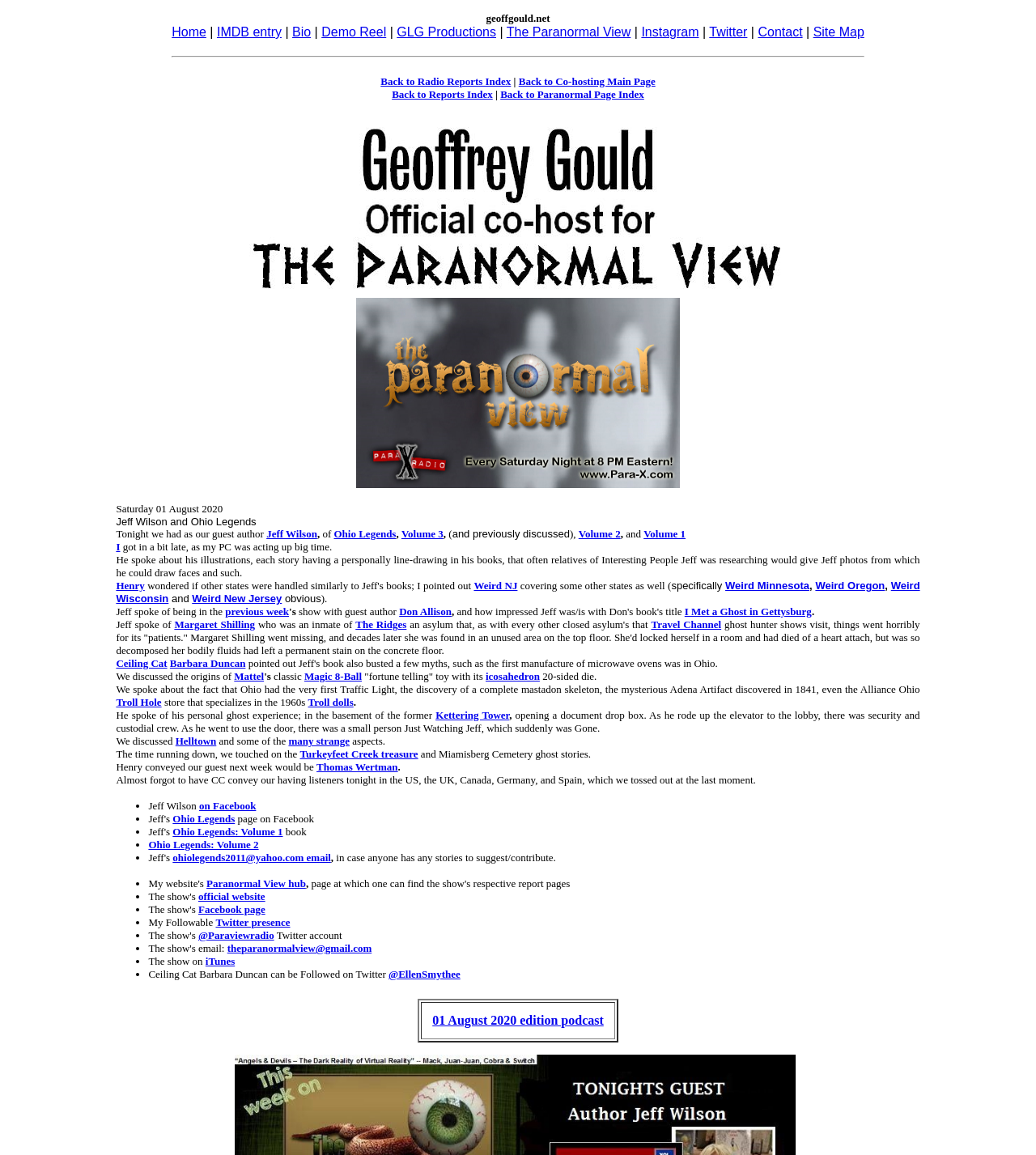Using the webpage screenshot and the element description Troll dolls, determine the bounding box coordinates. Specify the coordinates in the format (top-left x, top-left y, bottom-right x, bottom-right y) with values ranging from 0 to 1.

[0.297, 0.603, 0.341, 0.613]